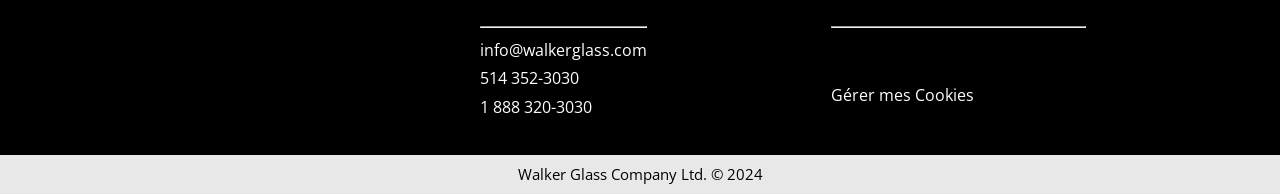Give a one-word or phrase response to the following question: What is the company's phone number?

514 352-3030